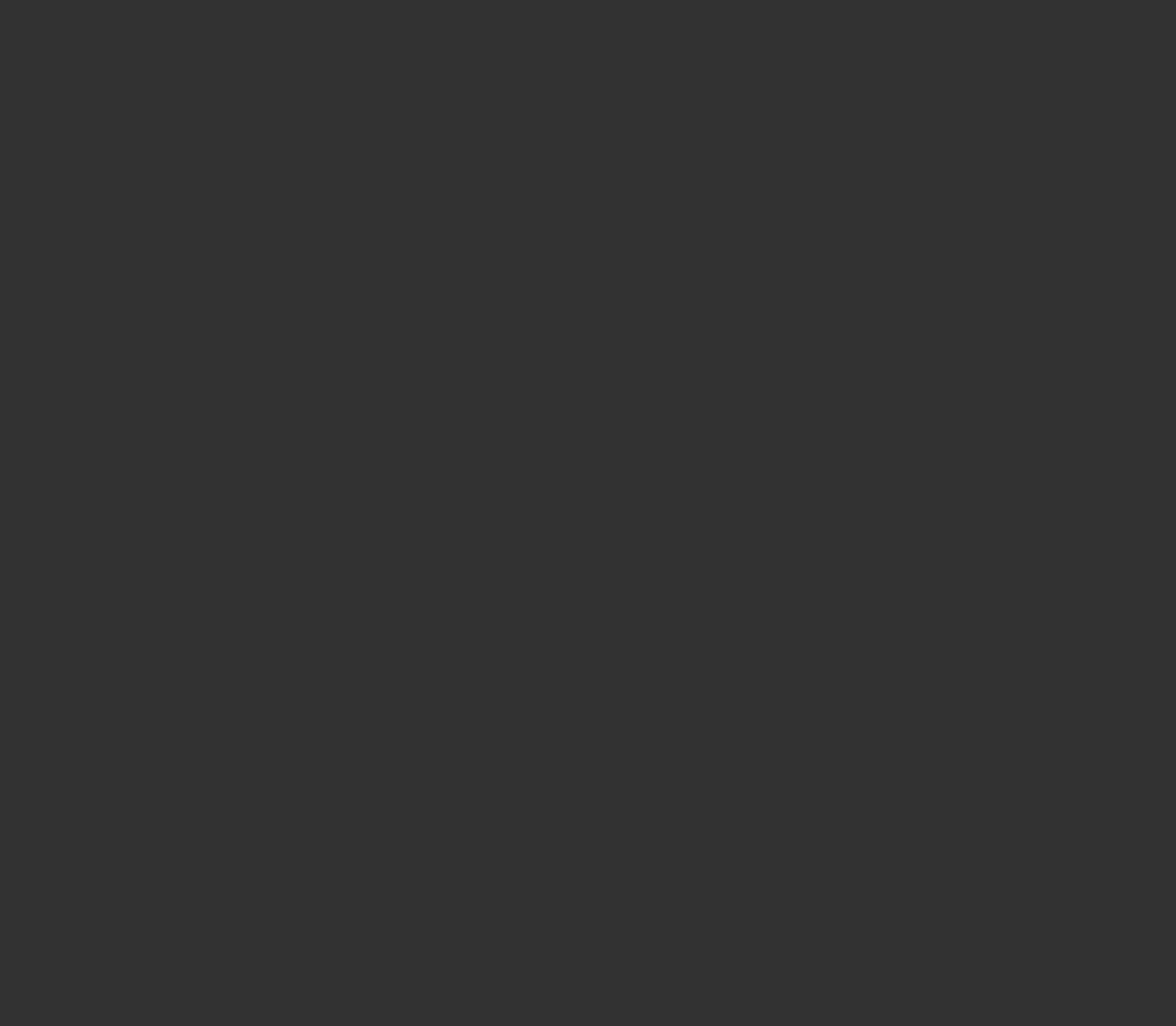What is the theme of the links on the left side?
Using the image, answer in one word or phrase.

Projects